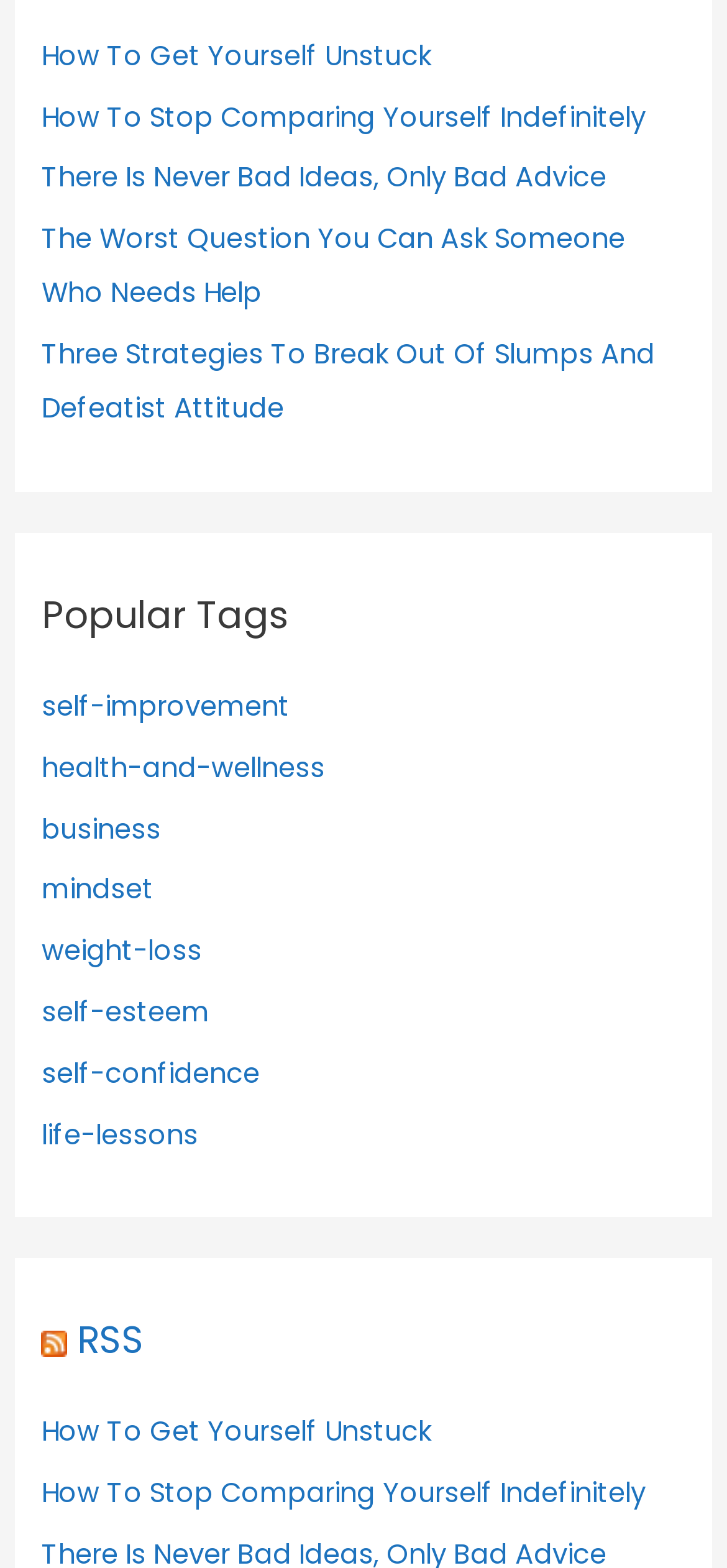Give a concise answer using only one word or phrase for this question:
What is the main topic of the webpage?

Self-improvement